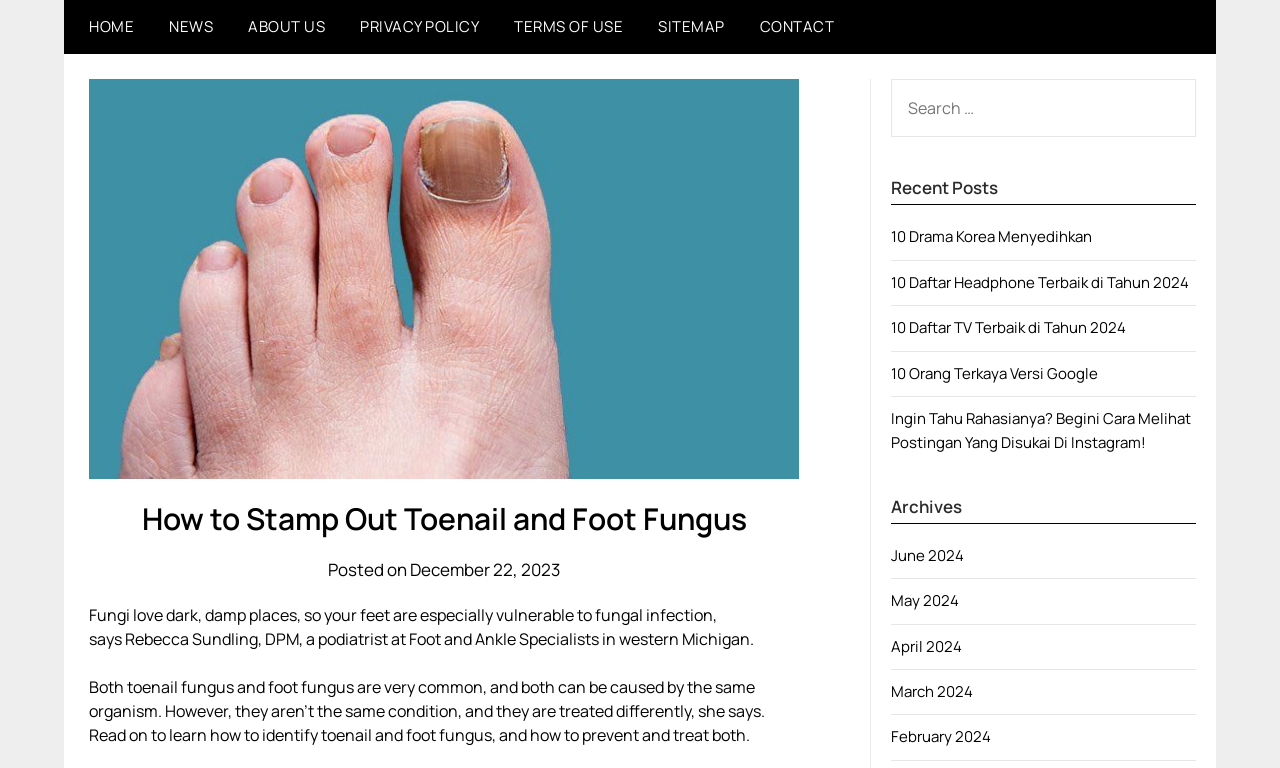Please locate the bounding box coordinates of the region I need to click to follow this instruction: "View related posts".

None